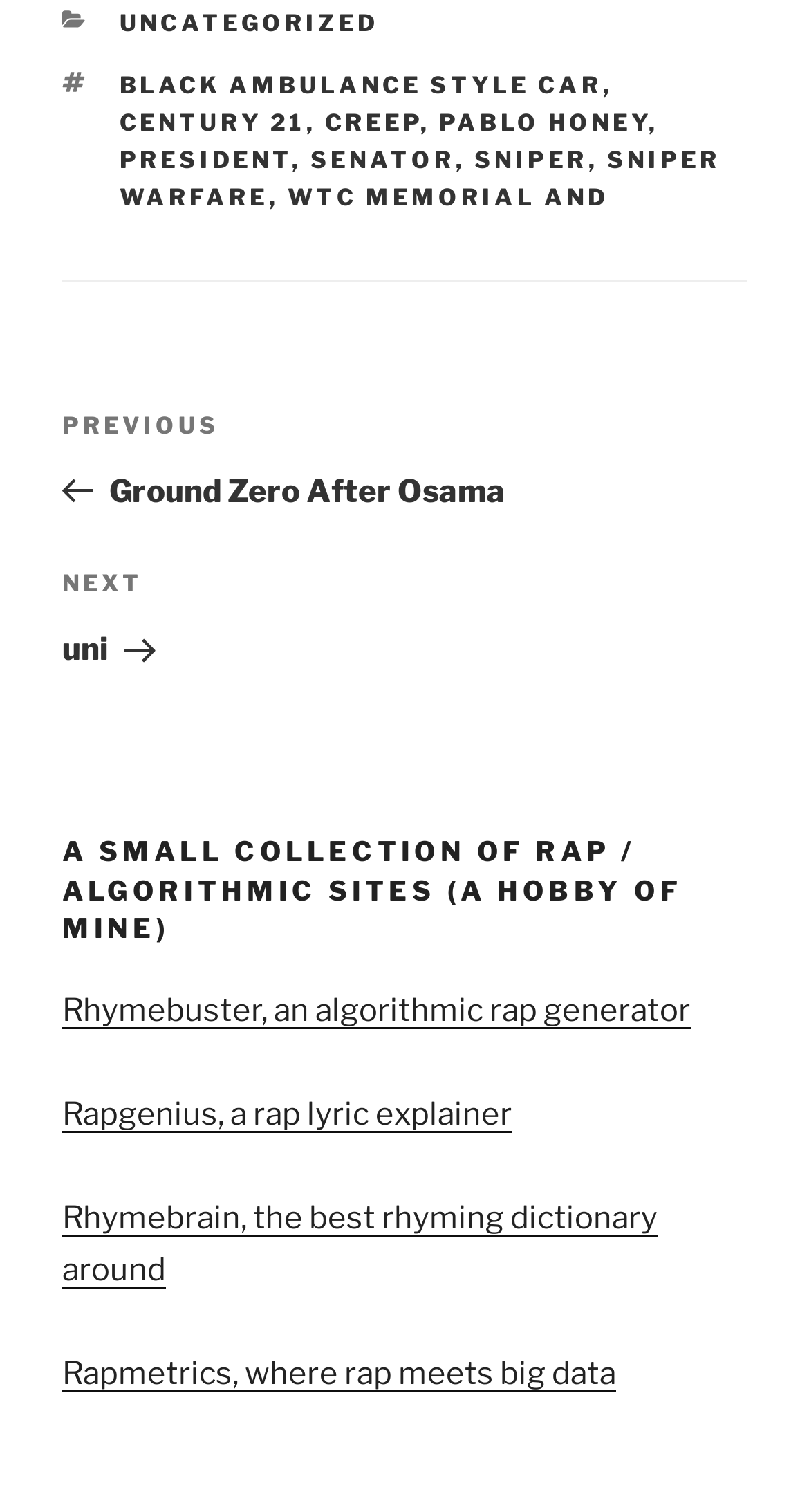What is the purpose of the 'Posts' navigation?
Refer to the screenshot and deliver a thorough answer to the question presented.

The 'Posts' navigation section has links to 'Previous Post' and 'Next Post', which suggests that it is used to navigate between different posts or articles on the webpage.